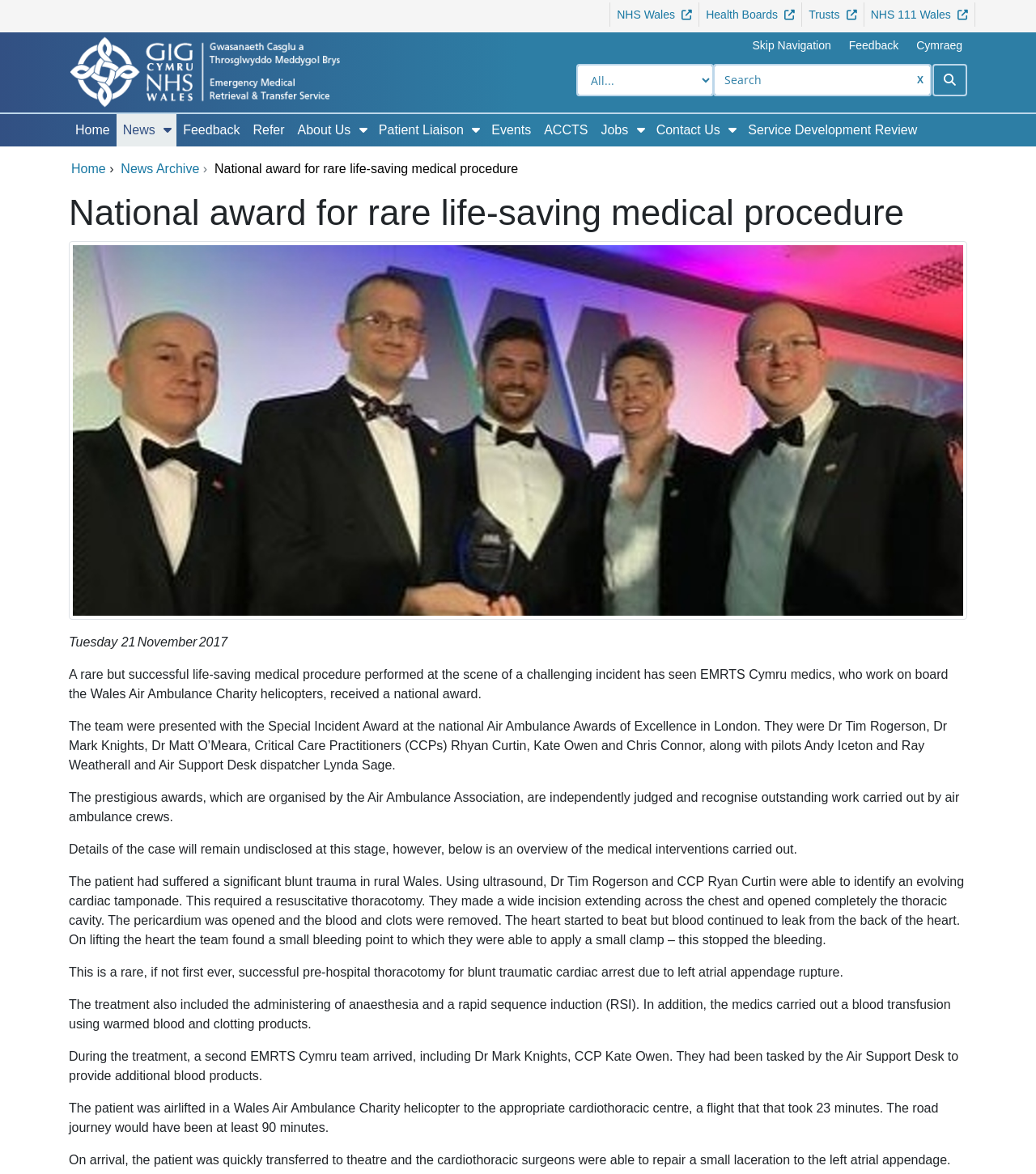What is the award received by EMRTS Cymru medics?
Answer the question with a thorough and detailed explanation.

The answer can be found in the paragraph that starts with 'The team were presented with the...' where it is mentioned that the team received the Special Incident Award at the national Air Ambulance Awards of Excellence in London.